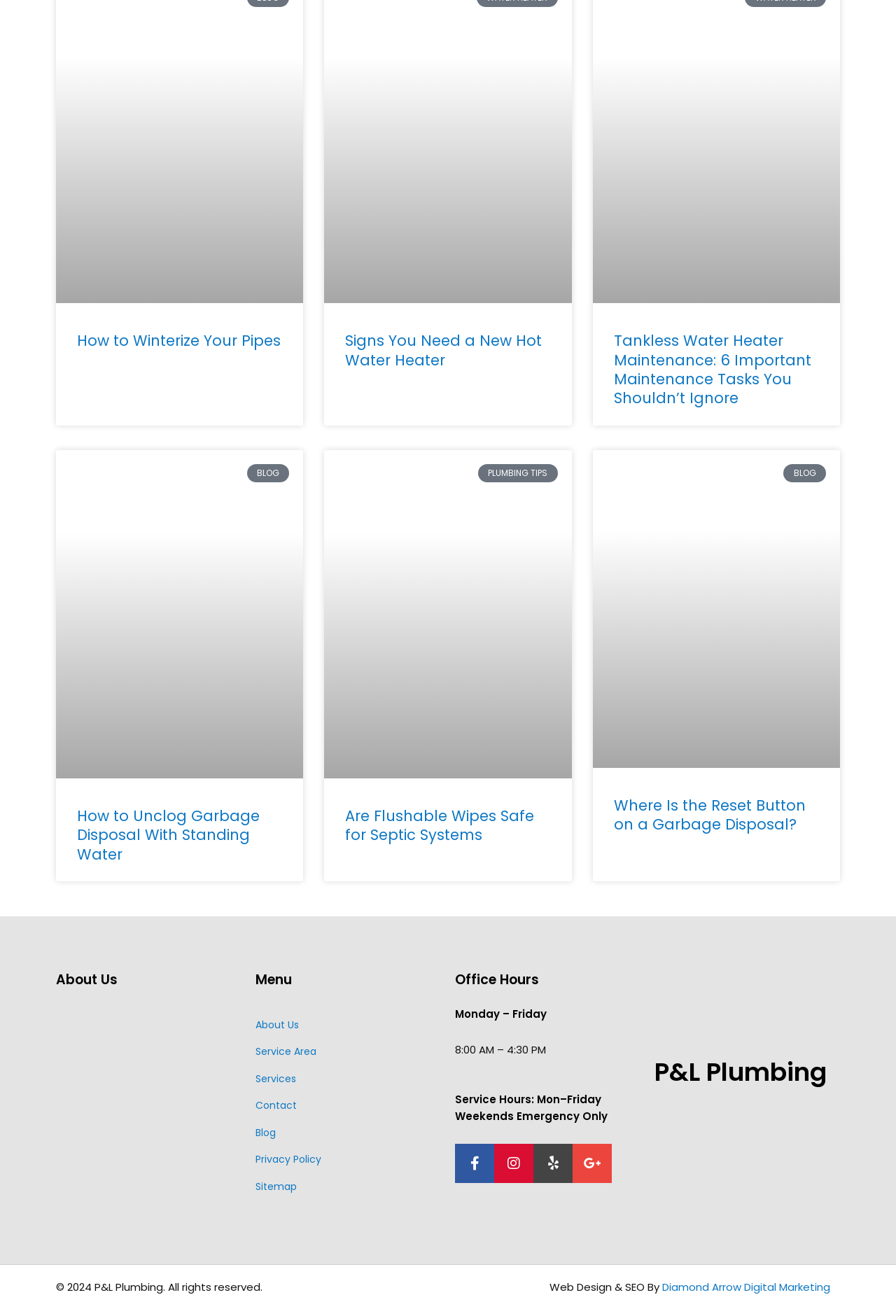What are the office hours of P&L Plumbing?
Using the visual information, respond with a single word or phrase.

Monday - Friday, 8:00 AM - 4:30 PM